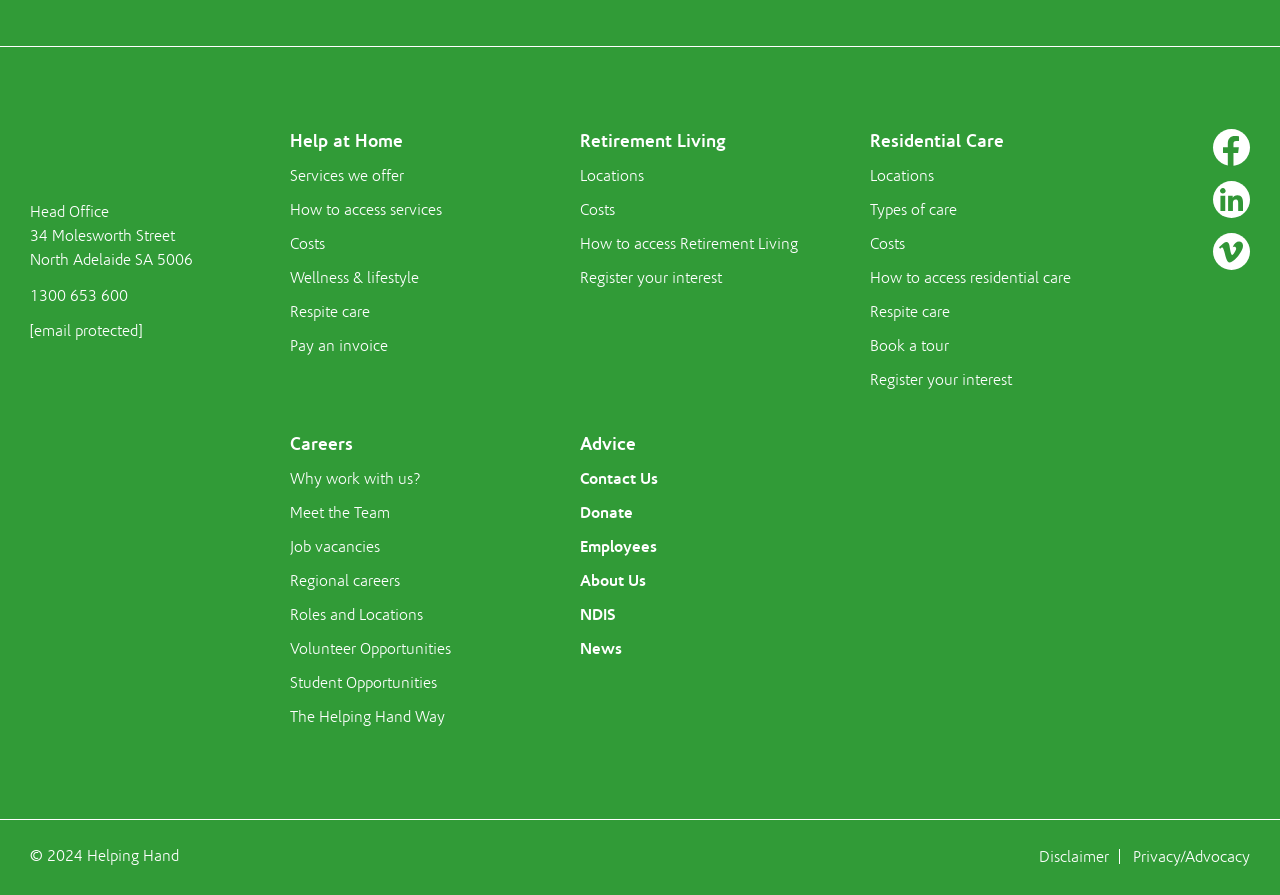Determine the bounding box coordinates of the region to click in order to accomplish the following instruction: "Click on 'Help at Home'". Provide the coordinates as four float numbers between 0 and 1, specifically [left, top, right, bottom].

[0.227, 0.145, 0.315, 0.169]